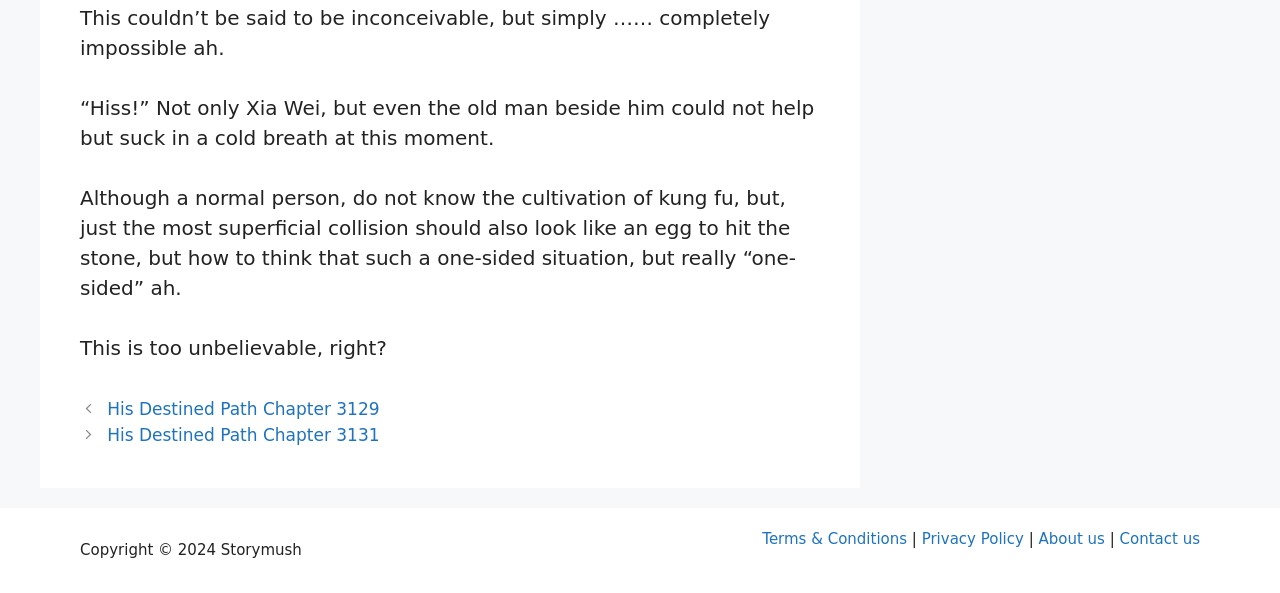What is the chapter number of the first link? From the image, respond with a single word or brief phrase.

3129